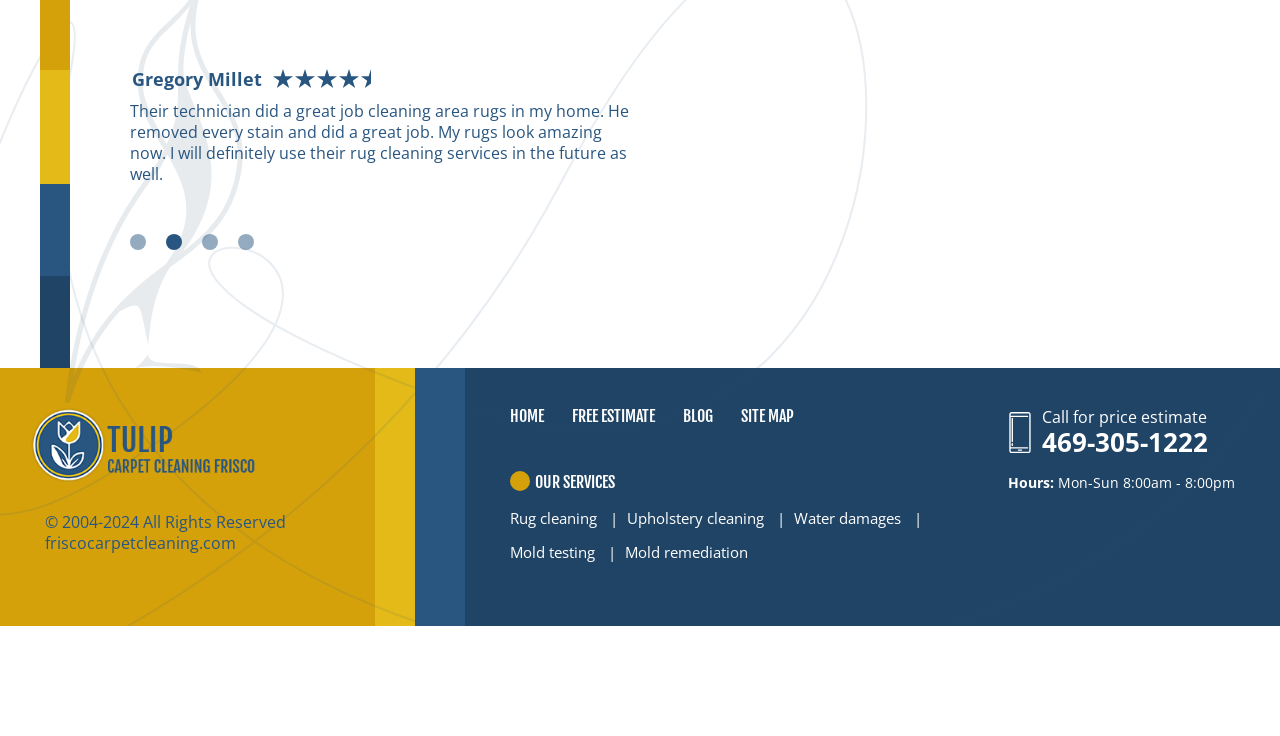What are the business hours of the company?
Answer the question using a single word or phrase, according to the image.

Mon-Sun 8:00am - 8:00pm